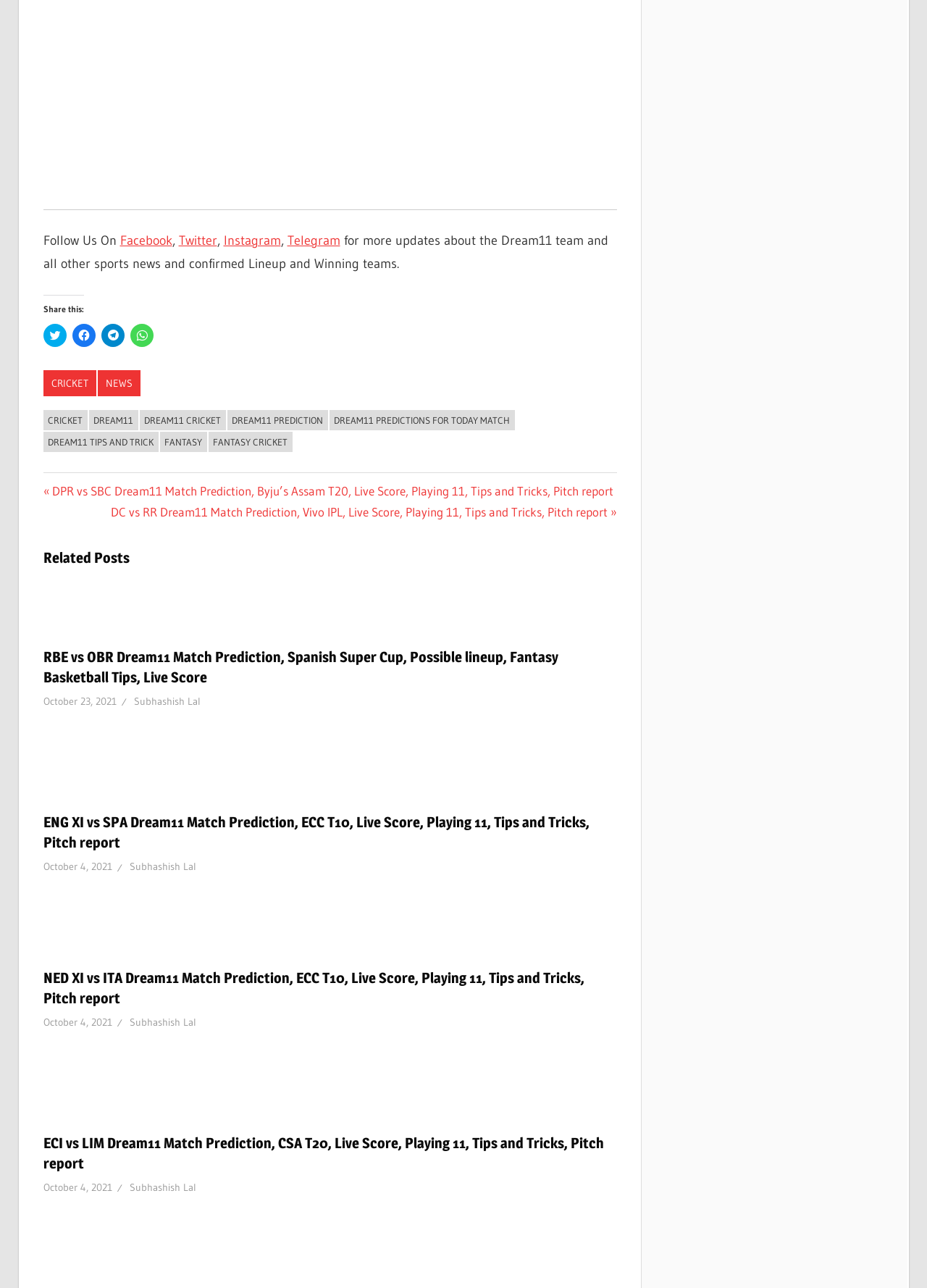What is the date of the NED XI vs ITA Dream11 article?
Please give a detailed answer to the question using the information shown in the image.

I found the date of the NED XI vs ITA Dream11 article, which is October 4, 2021, mentioned below the article title.